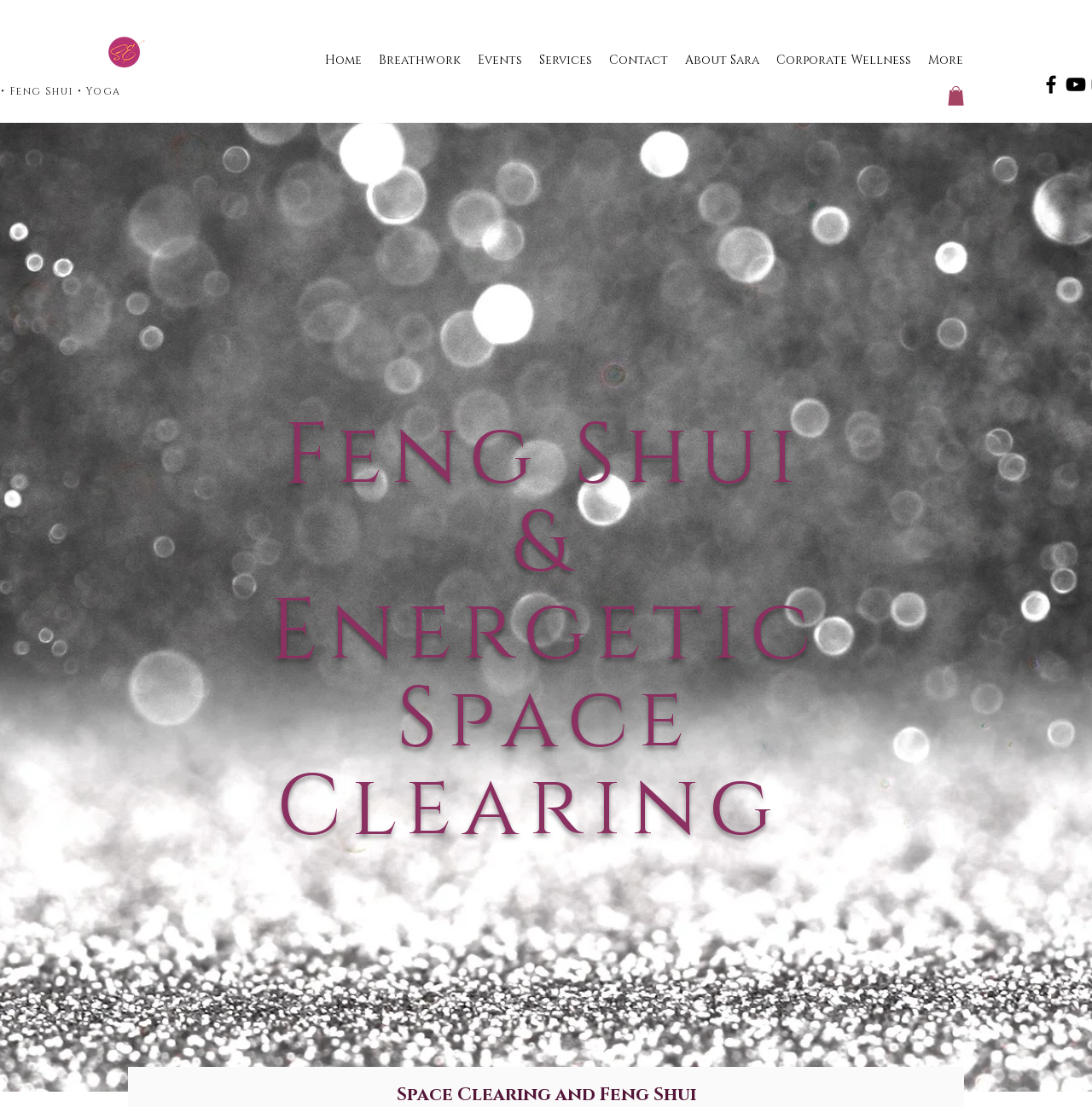Please answer the following question using a single word or phrase: 
What is the purpose of the button on the top-right corner?

Unknown